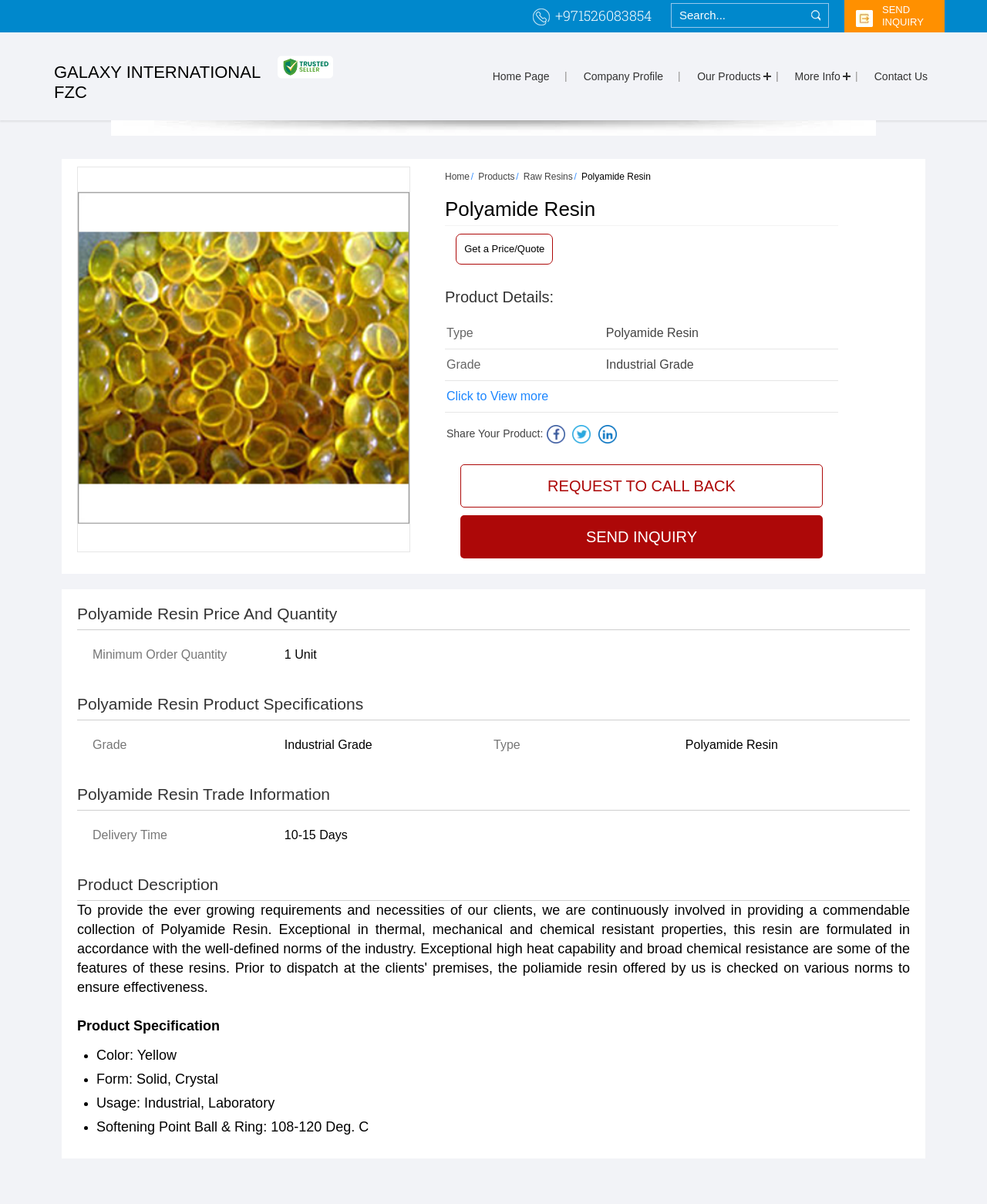Locate the bounding box coordinates of the element you need to click to accomplish the task described by this instruction: "Request to call back".

[0.466, 0.386, 0.834, 0.422]